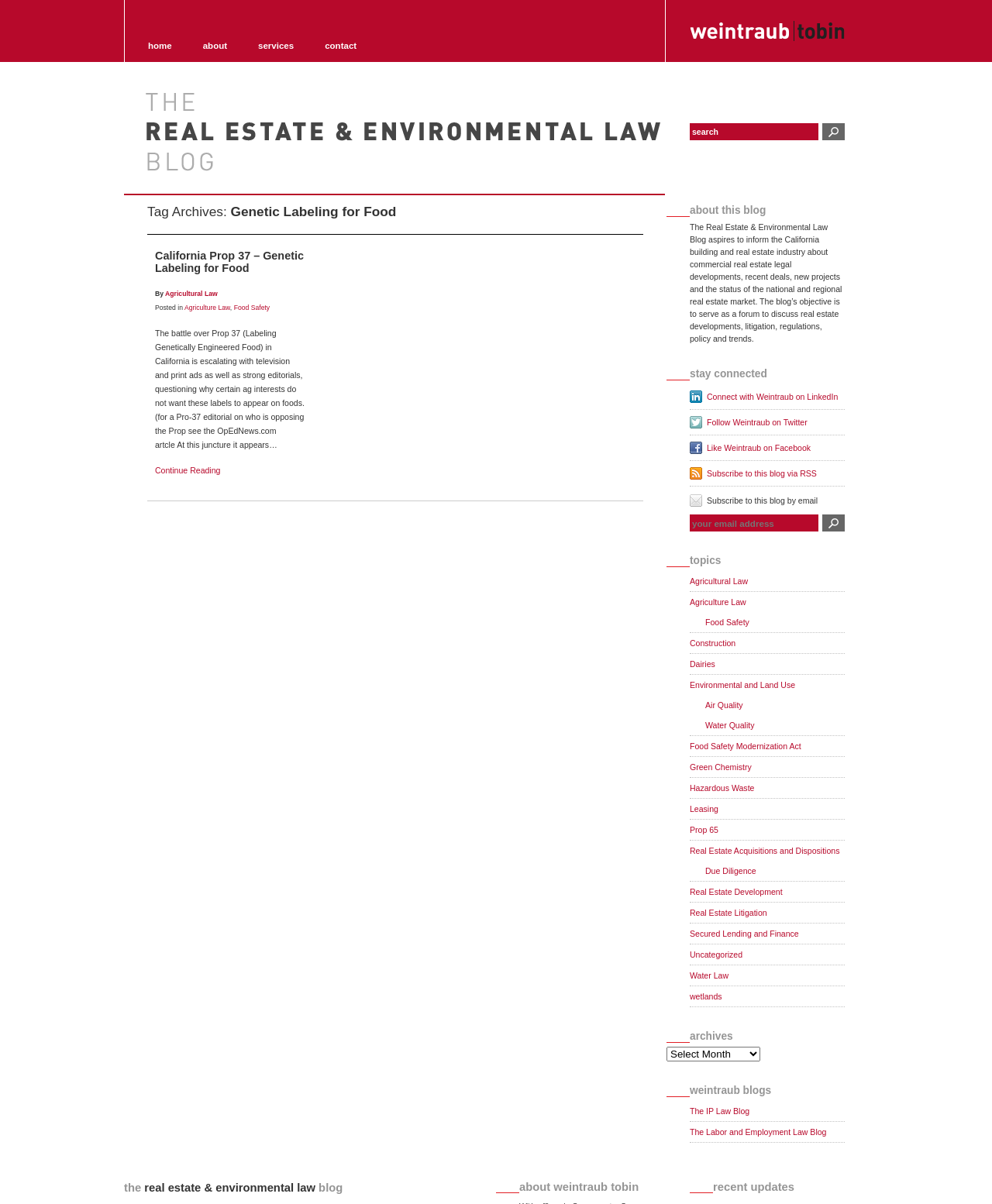How can I subscribe to this blog? Look at the image and give a one-word or short phrase answer.

By email or RSS